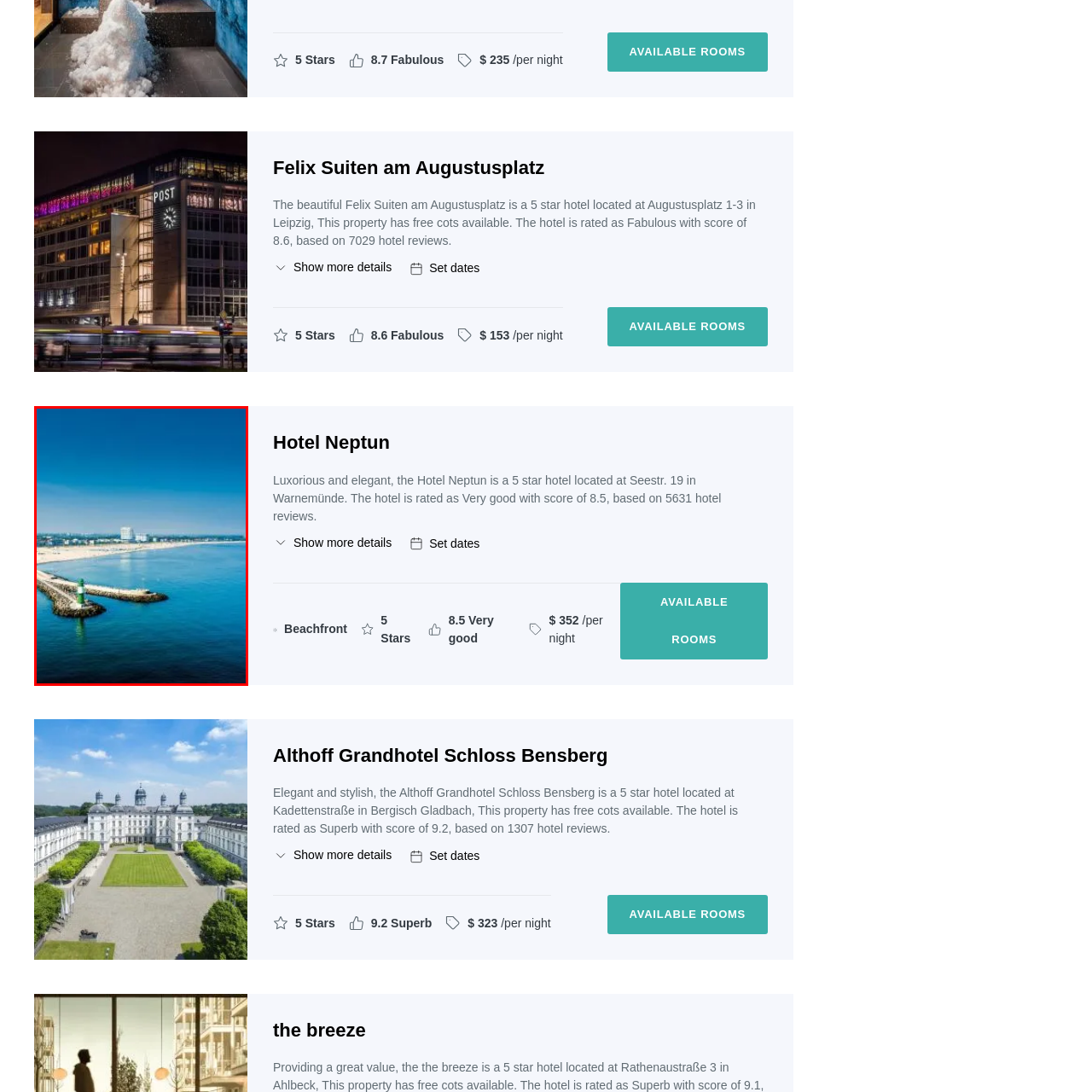Elaborate on the details of the image that is highlighted by the red boundary.

The image captures a serene coastal scene featuring a lighthouse at the end of a jetty, standing as a guide for ships navigating the tranquil blue waters. The jetty extends into the ocean, flanked by gentle waves that reflect the clear blue sky above. In the distance, a sandy beach stretches along the shoreline, providing a picturesque setting for relaxation and leisure. The vibrant hues of the ocean and sky contrast beautifully with the white sand, creating a perfect backdrop for the luxurious and elegant Hotel Neptun, a five-star establishment known for its beachfront location and outstanding amenities. This idyllic location in Warnemünde invites guests to enjoy a peaceful getaway amid stunning natural beauty.